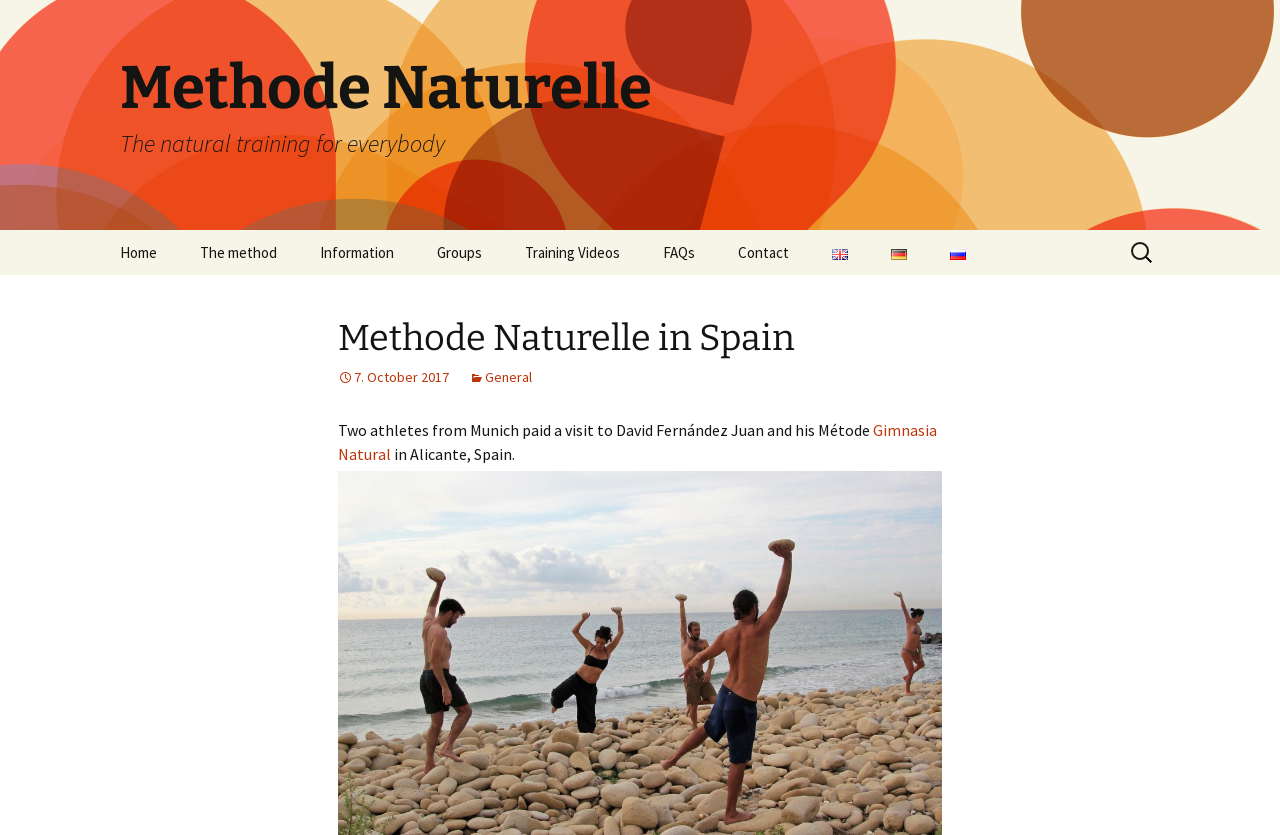Give a one-word or one-phrase response to the question: 
What is the language of the webpage?

Multiple